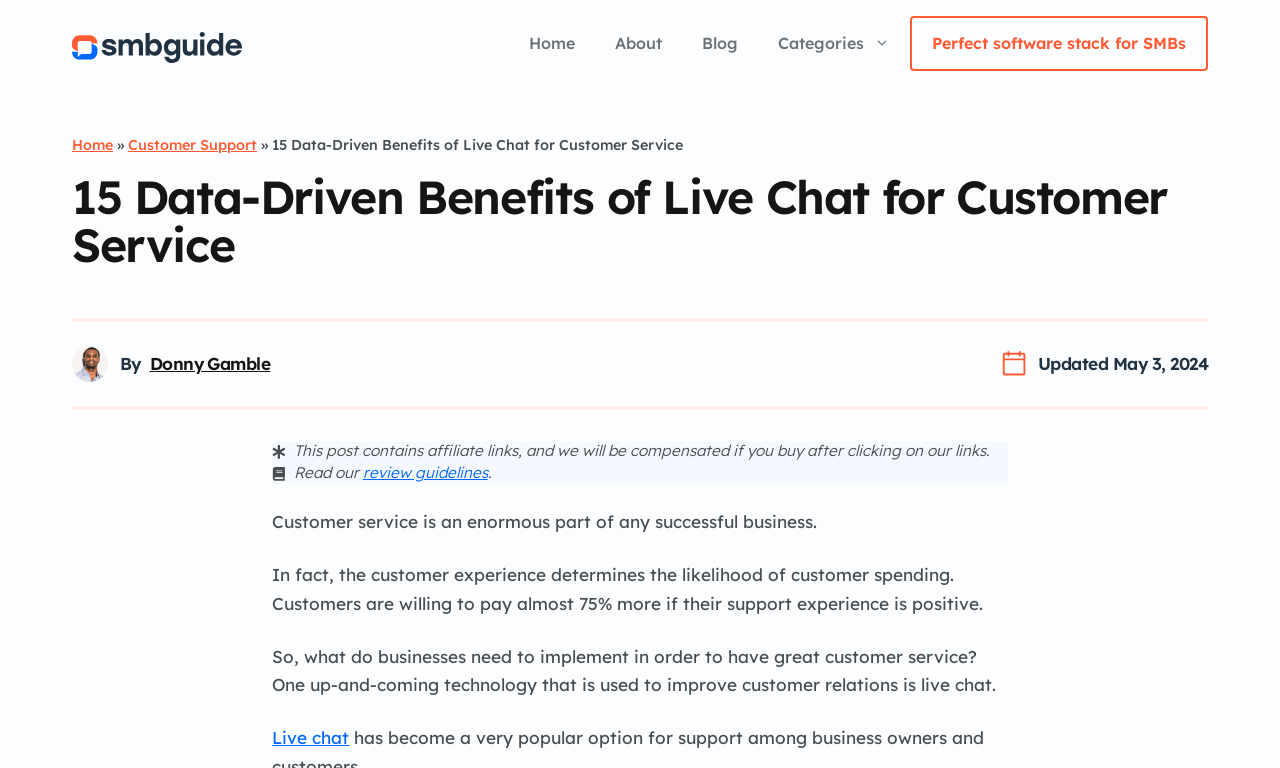What is the purpose of live chat according to the blog post?
Answer the question with a detailed and thorough explanation.

I inferred the purpose of live chat by reading the introductory paragraphs of the blog post, which suggests that live chat is a technology that can be used to improve customer relations and provide better customer service.